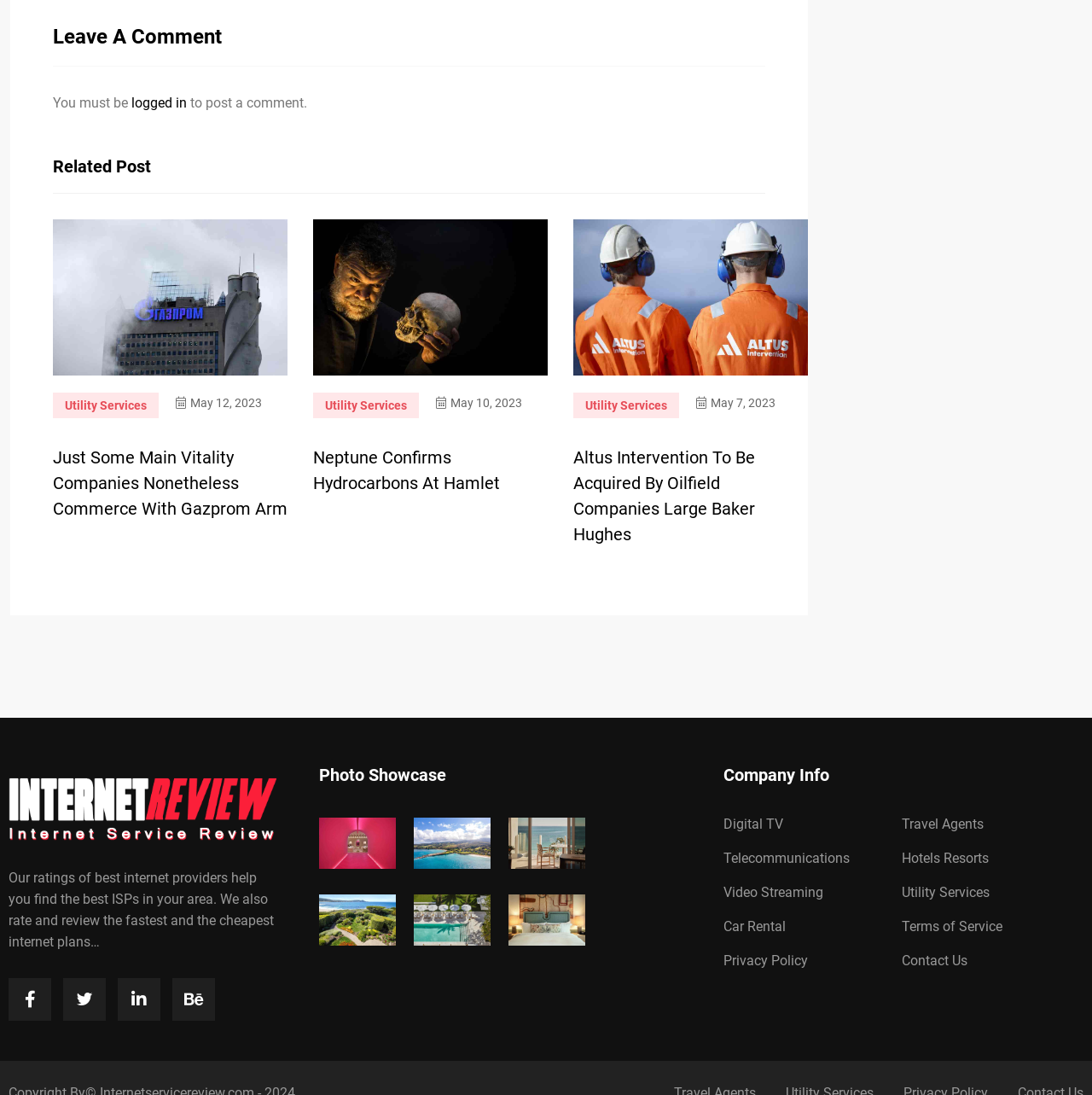Determine the bounding box coordinates for the UI element described. Format the coordinates as (top-left x, top-left y, bottom-right x, bottom-right y) and ensure all values are between 0 and 1. Element description: Video Streaming

[0.662, 0.805, 0.825, 0.825]